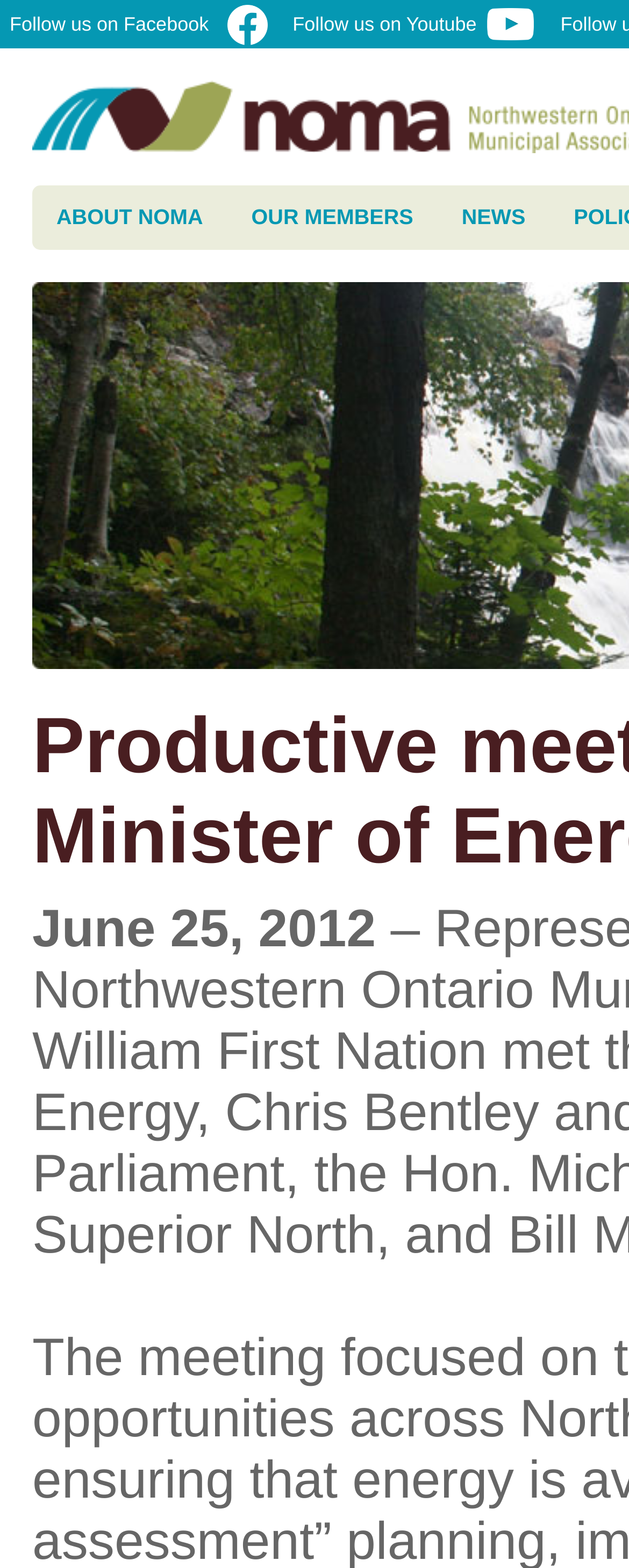Respond concisely with one word or phrase to the following query:
What is the position of the 'NEWS' link on the webpage?

Right side